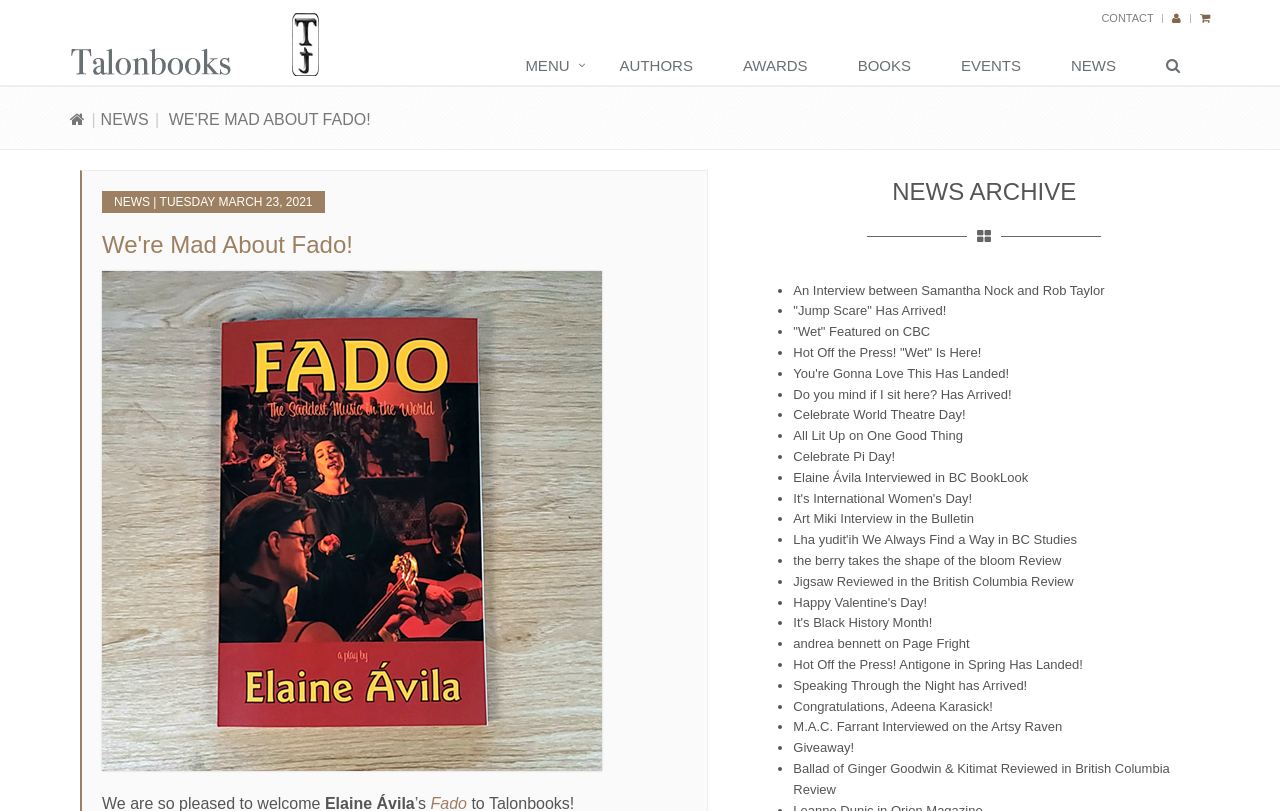Based on the image, provide a detailed response to the question:
How many navigation links are at the top of the webpage?

The navigation links are located at the top of the webpage, and they are 'CONTACT', 'MENU', 'AUTHORS', 'AWARDS', 'BOOKS', 'EVENTS', and 'NEWS'. By counting the number of links, we can determine that there are 7 navigation links.